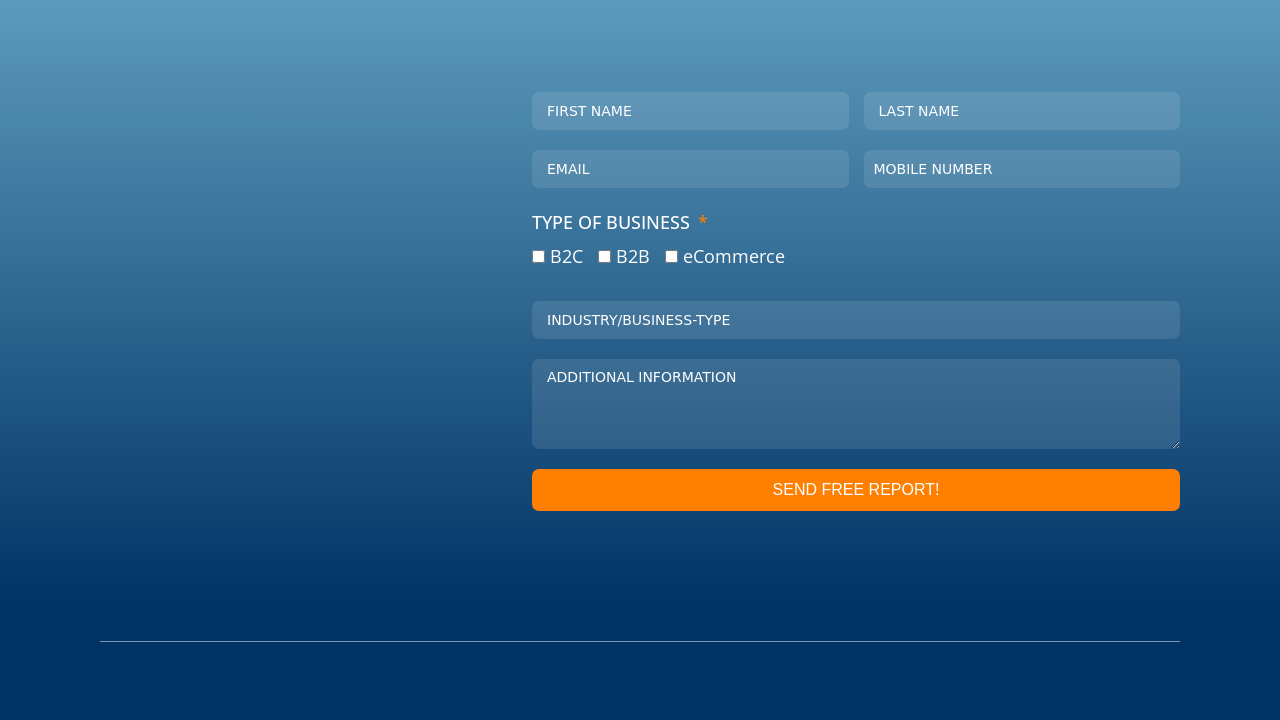Provide a brief response to the question below using a single word or phrase: 
What is the 'SITE MAP' link for?

Navigating the website